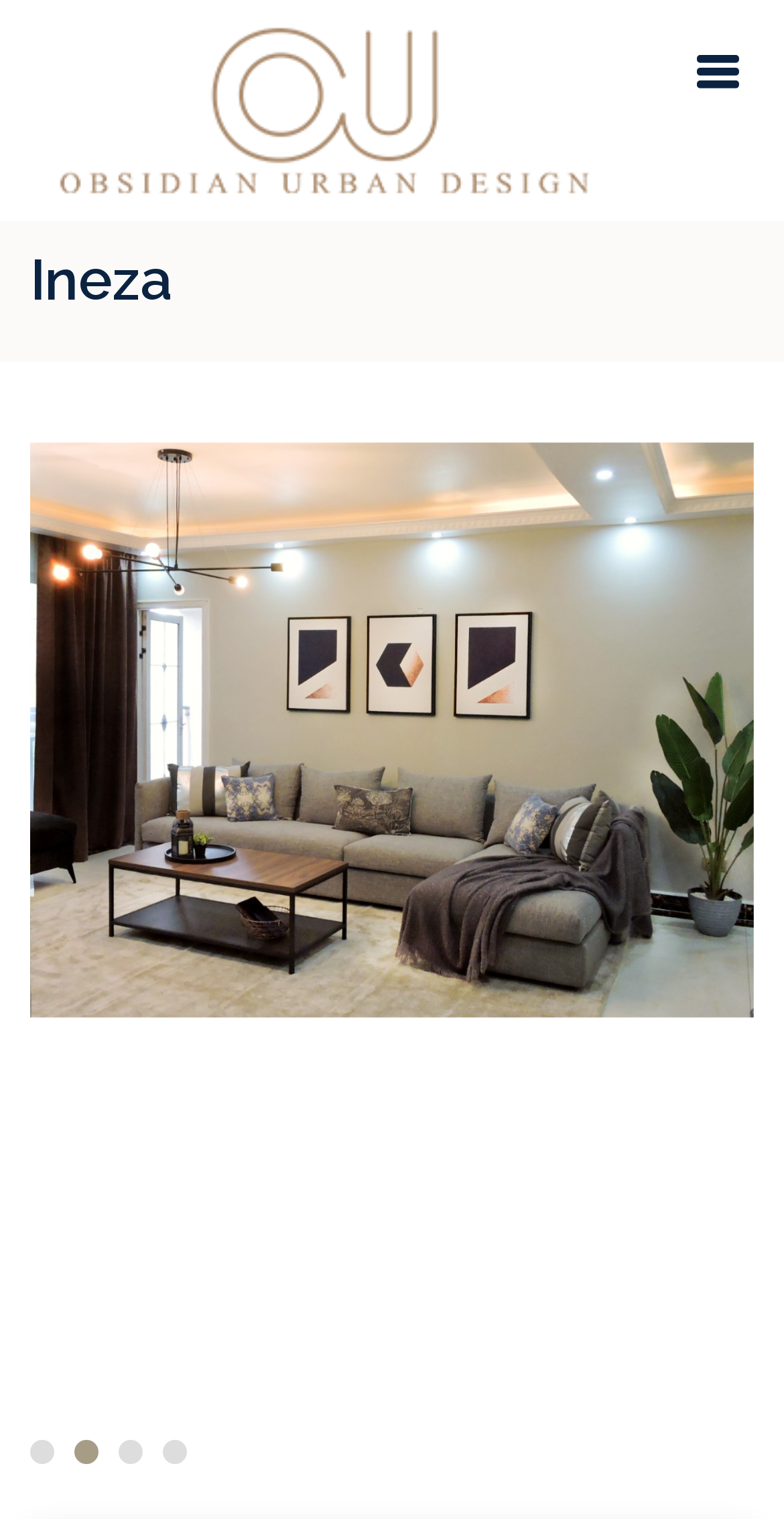How many buttons are at the bottom of the page?
Answer the question with just one word or phrase using the image.

4